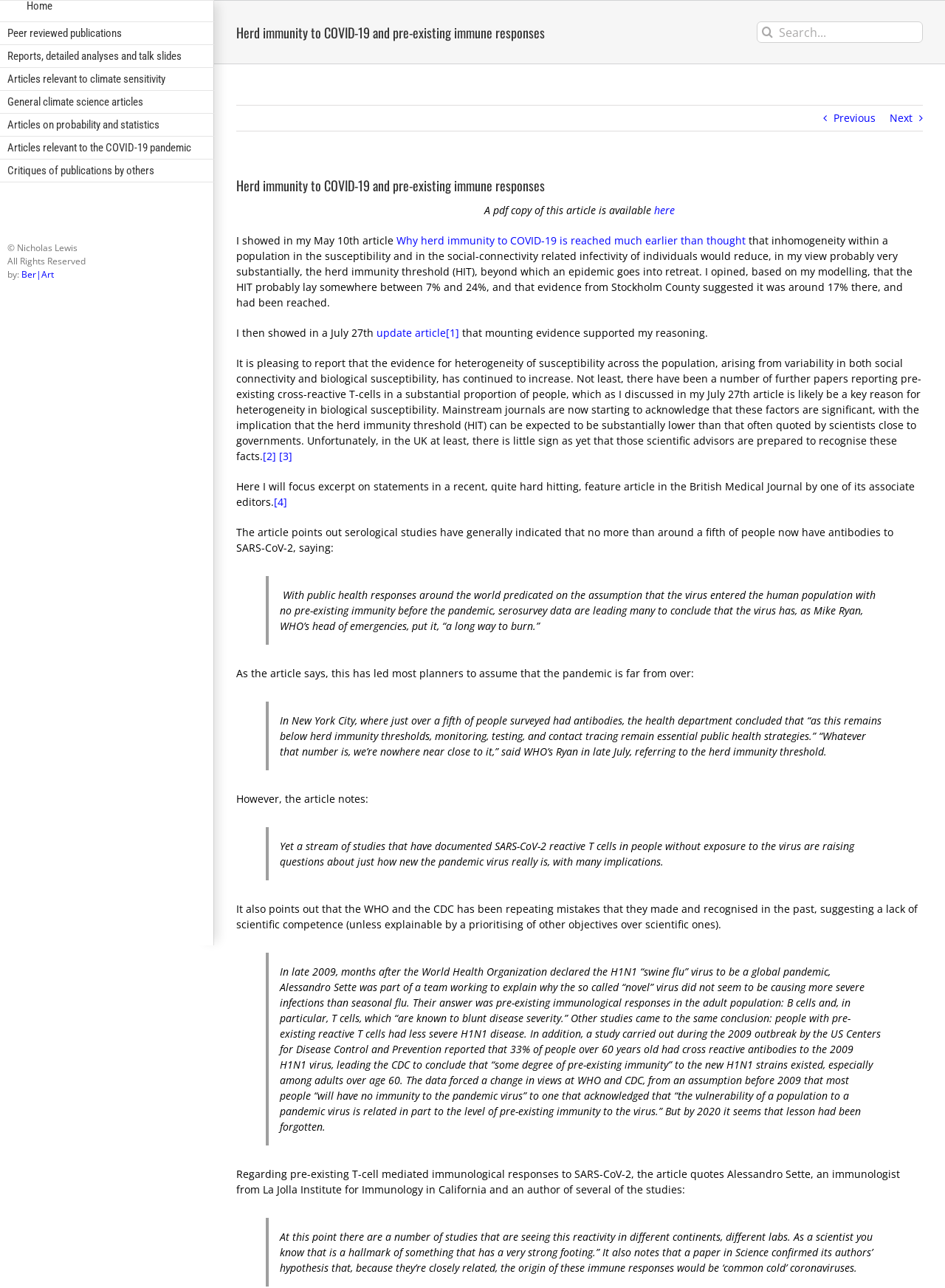Provide a thorough description of this webpage.

This webpage is about an article discussing herd immunity to COVID-19 and pre-existing immune responses. At the top, there is a navigation menu with 8 links, including "Home", "Peer reviewed publications", and "Articles relevant to the COVID-19 pandemic". Below the navigation menu, there is a copyright notice and a page title bar with a heading that reads "Herd immunity to COVID-19 and pre-existing immune responses – Nicholas Lewis". 

On the right side of the page title bar, there is a search box with a search button. Below the page title bar, there are two links, "Previous" and "Next", which are likely used for navigation between articles. 

The main content of the article starts with a paragraph that mentions a PDF copy of the article is available and summarizes the author's previous article on herd immunity to COVID-19. The article then discusses the concept of herd immunity, citing evidence from various studies and quoting experts in the field. The text is divided into several sections, each with a distinct topic, and includes blockquotes from other sources, such as the British Medical Journal. 

Throughout the article, there are several links to other articles and references, denoted by numbers in square brackets. The article concludes with a discussion on the implications of pre-existing immune responses to SARS-CoV-2 and quotes an immunologist from the La Jolla Institute for Immunology.